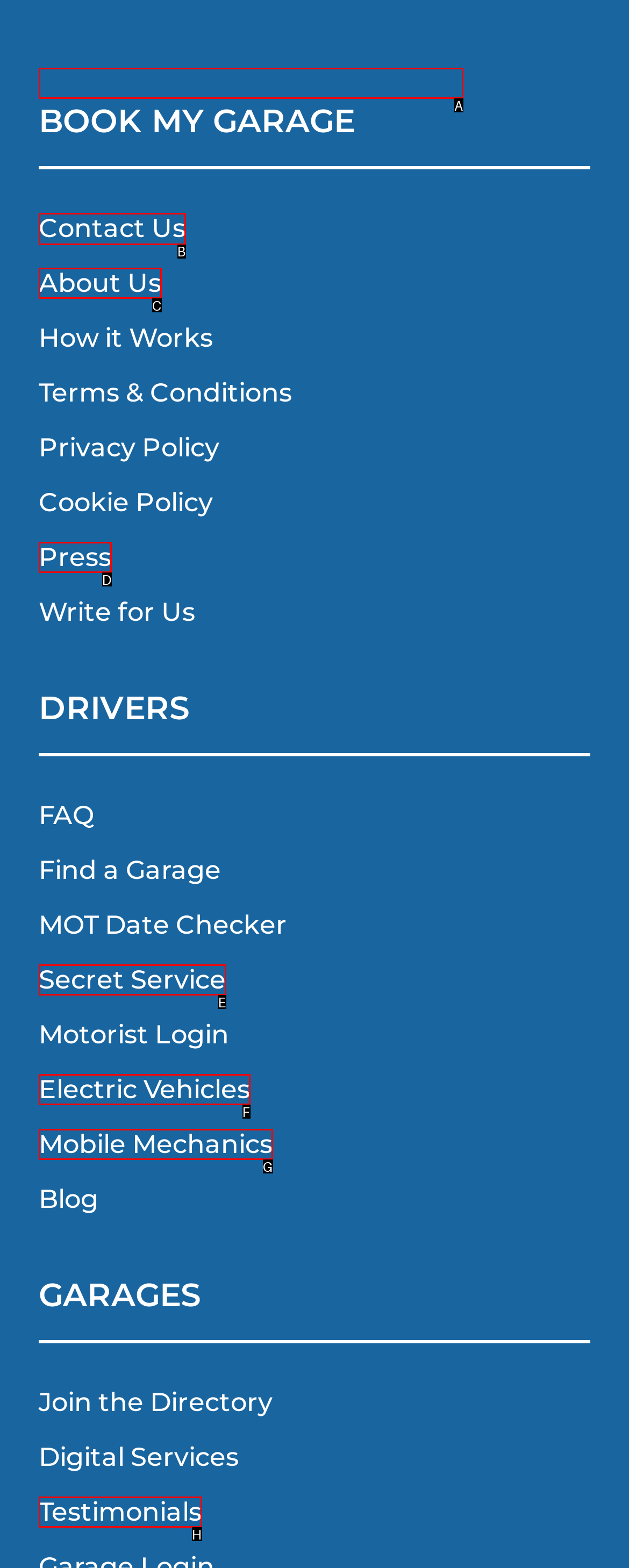Determine the letter of the element I should select to fulfill the following instruction: Go to Contact Us. Just provide the letter.

B